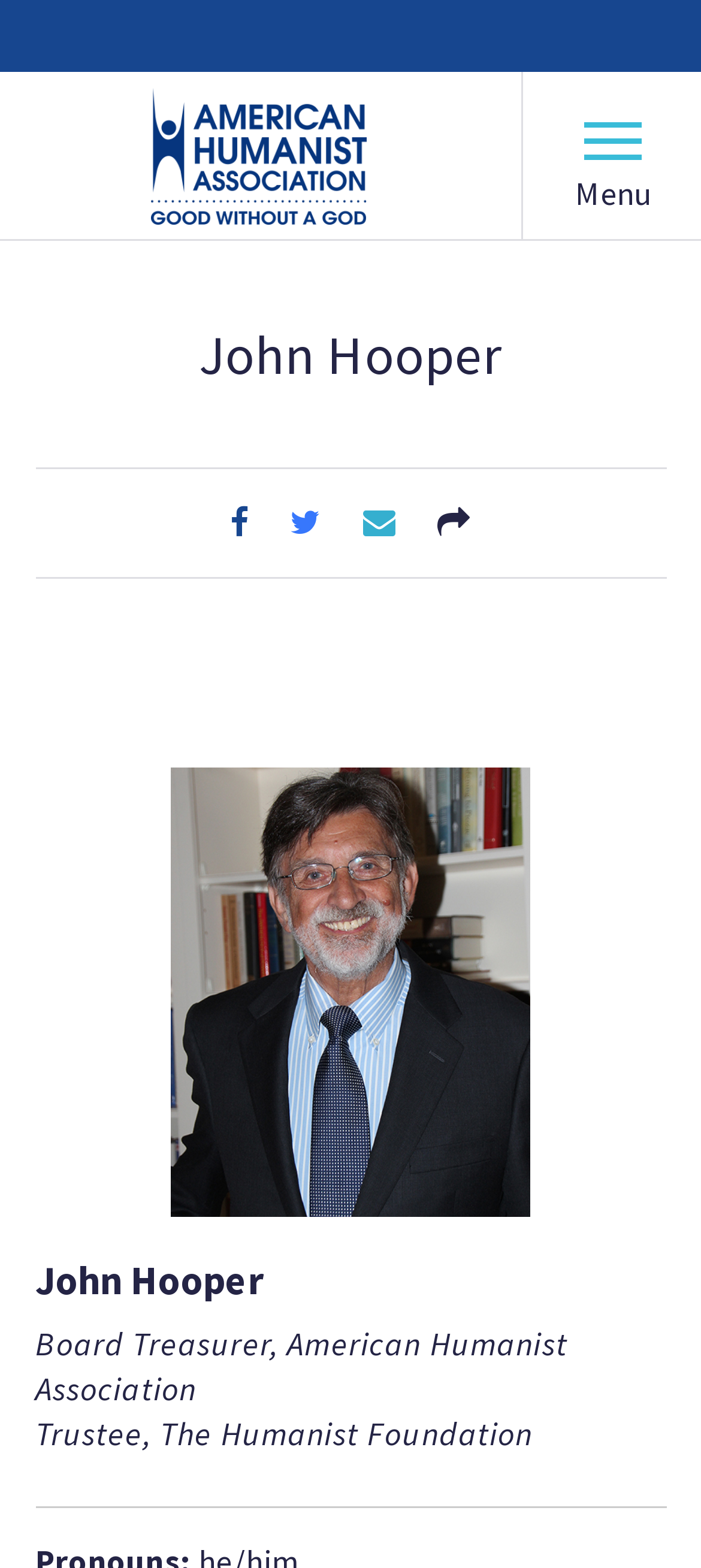Based on the provided description, "Media Center", find the bounding box of the corresponding UI element in the screenshot.

[0.115, 0.512, 0.885, 0.591]